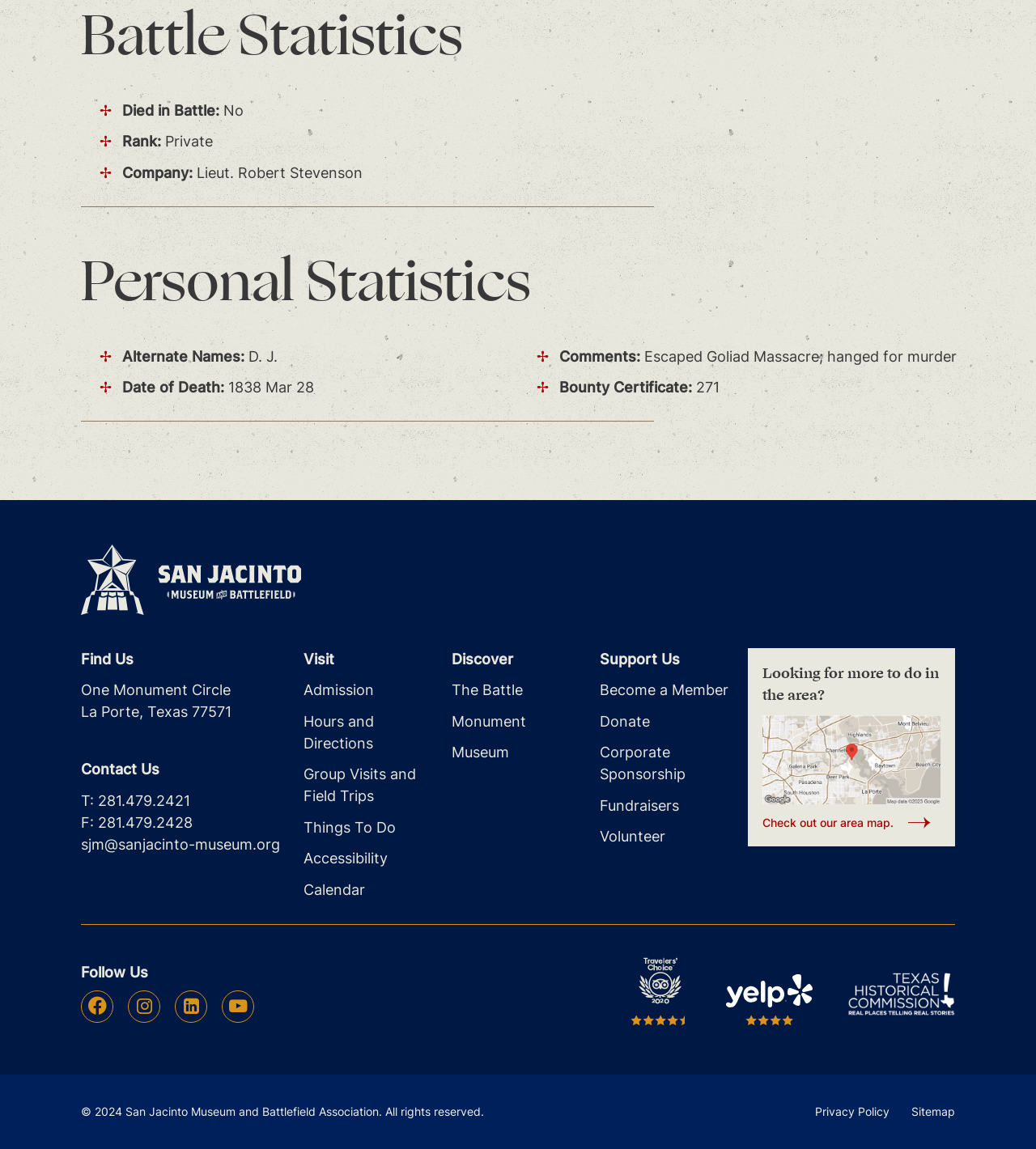Carefully observe the image and respond to the question with a detailed answer:
What is the name of the monument?

The logo at the top of the page is labeled 'San Jacinto Monument Logo', suggesting that the monument being referred to is the San Jacinto Monument.